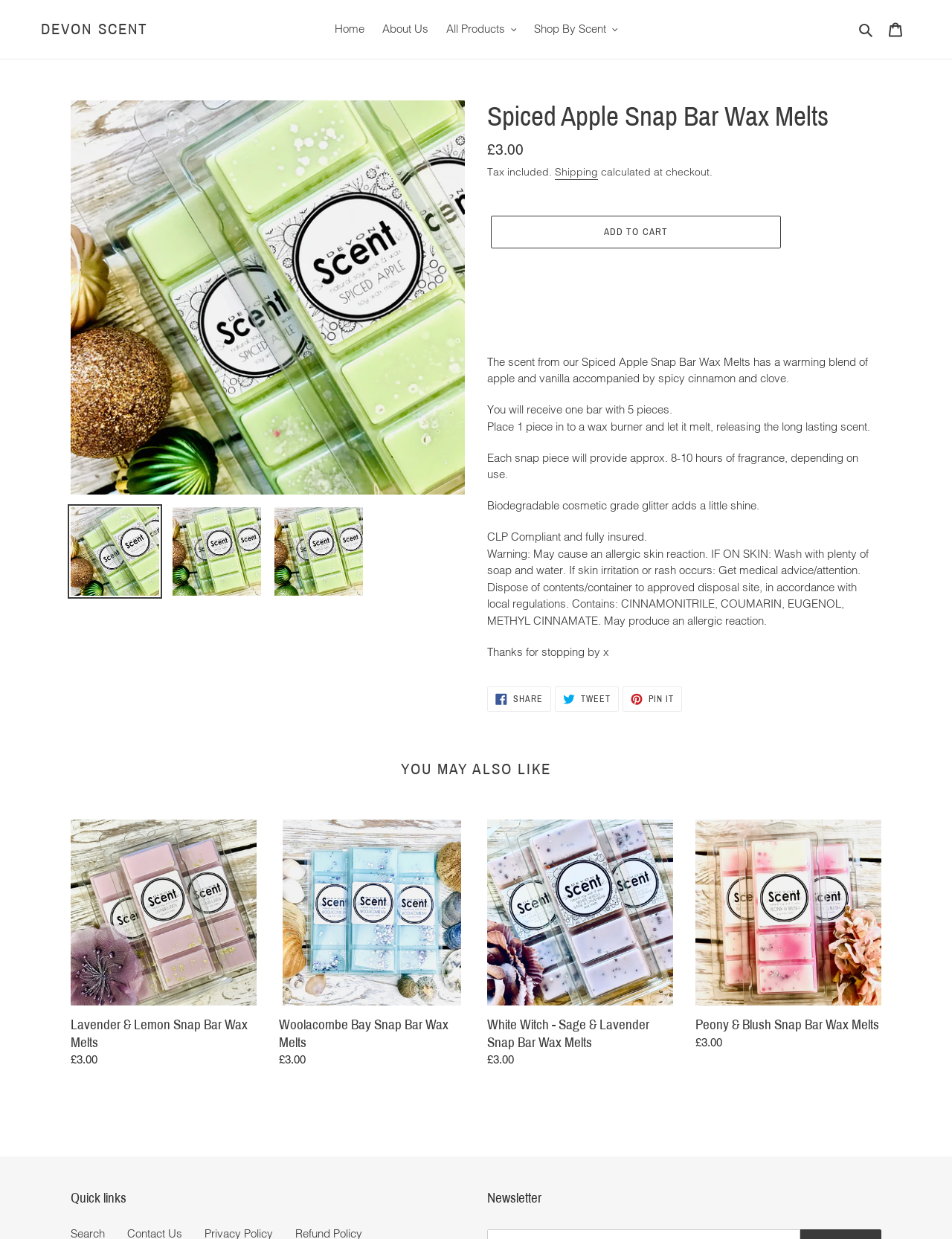Locate the bounding box coordinates of the element you need to click to accomplish the task described by this instruction: "Click on the 'Search' button".

[0.897, 0.016, 0.924, 0.031]